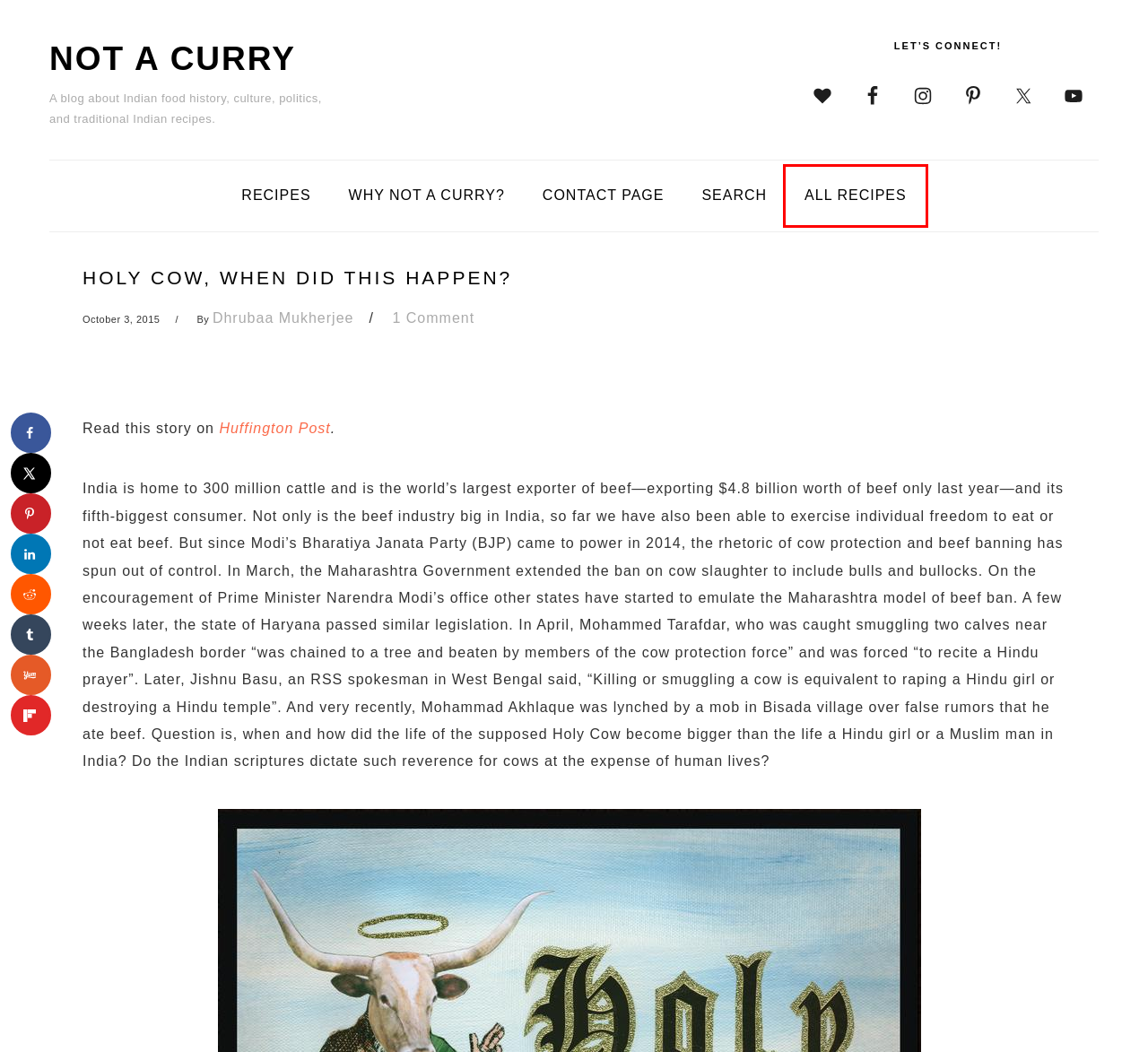Look at the given screenshot of a webpage with a red rectangle bounding box around a UI element. Pick the description that best matches the new webpage after clicking the element highlighted. The descriptions are:
A. Best Indian recipes, easy to make Indian recipes, best bengali recipes – Not A Curry
B. Dhrubaa Mukherjee – Not A Curry
C. Contact Page – Not A Curry
D. Recipes – Not A Curry
E. Iced spiced chai – Not A Curry
F. Not A Curry
G. Search – Not A Curry
H. Not a curry – Not A Curry

A